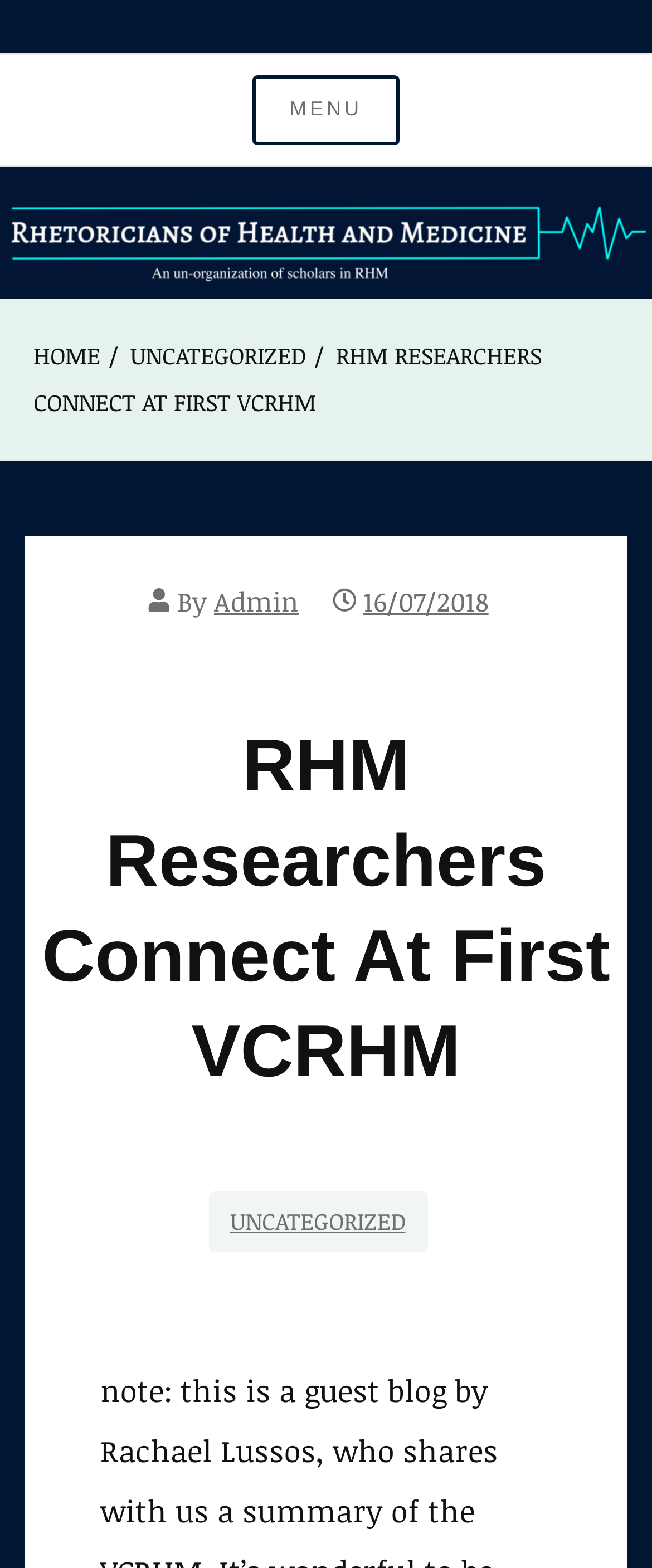Using the element description: "Rhetoricians of Health and Medicine", determine the bounding box coordinates for the specified UI element. The coordinates should be four float numbers between 0 and 1, [left, top, right, bottom].

[0.0, 0.067, 1.0, 0.224]